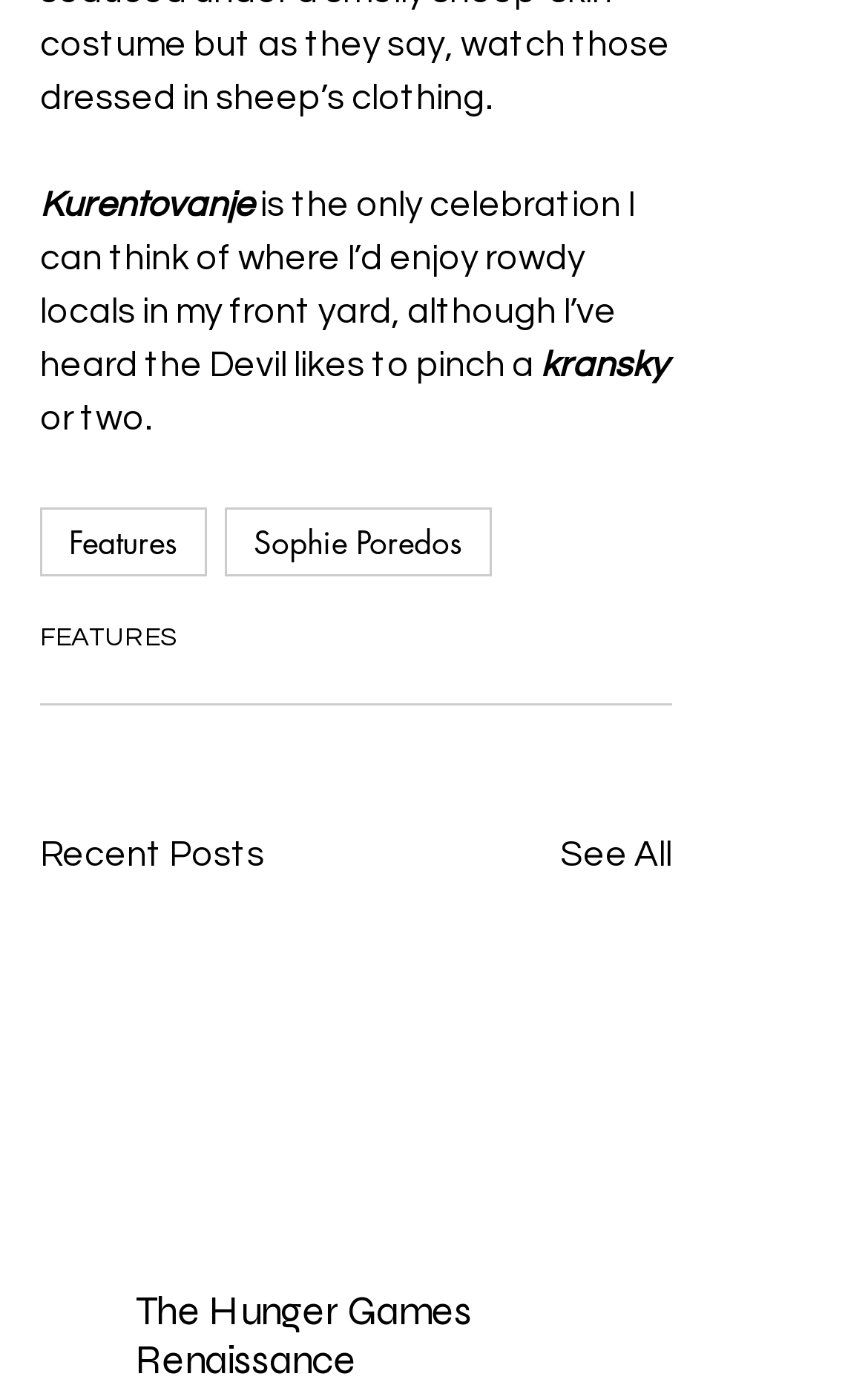Provide a short answer to the following question with just one word or phrase: How many links are under 'Recent Posts'?

2